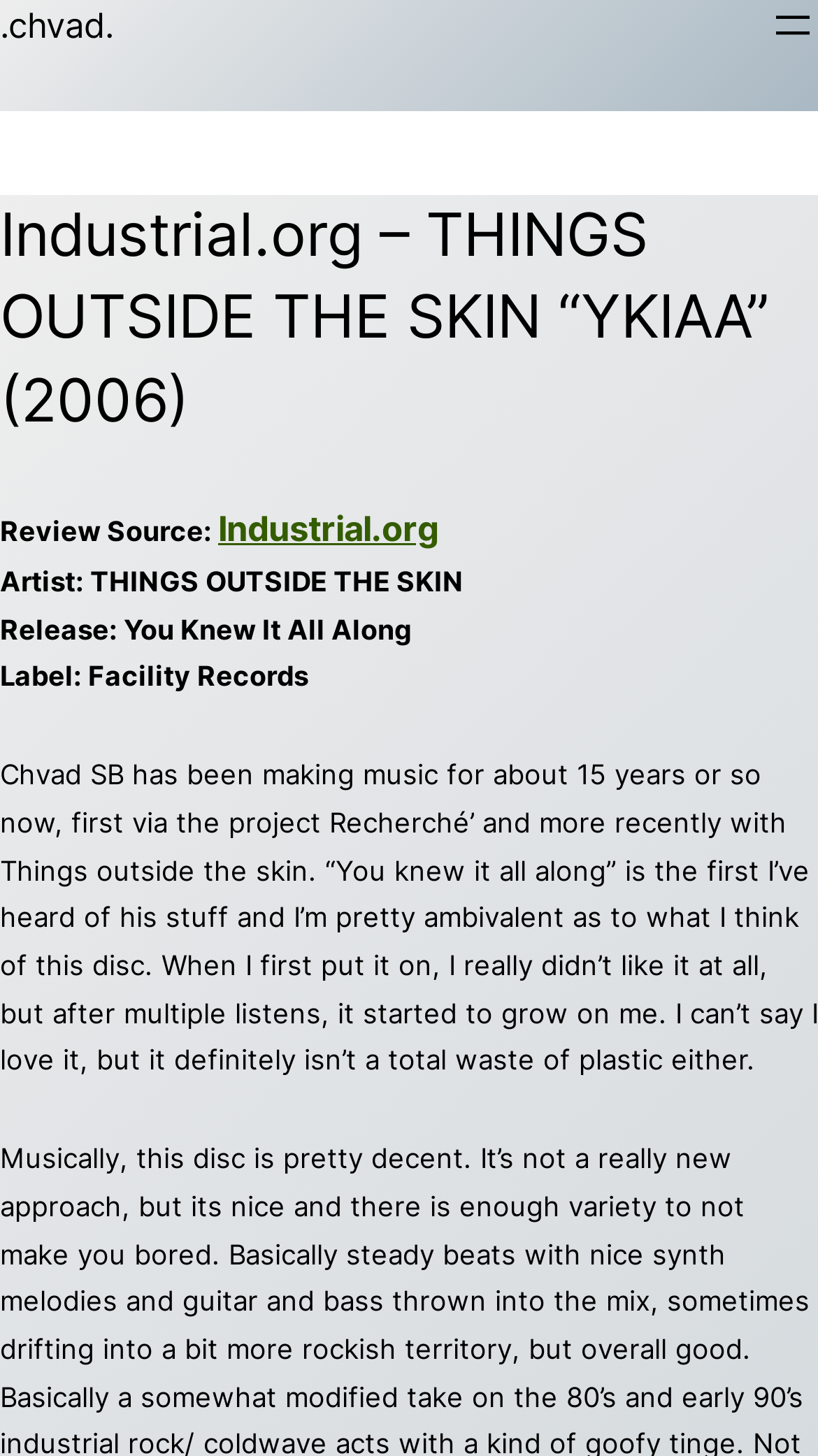Utilize the information from the image to answer the question in detail:
What is the name of the release?

I found the answer by looking at the StaticText element with the text 'Release: You Knew It All Along' which is located at [0.0, 0.42, 0.503, 0.443]